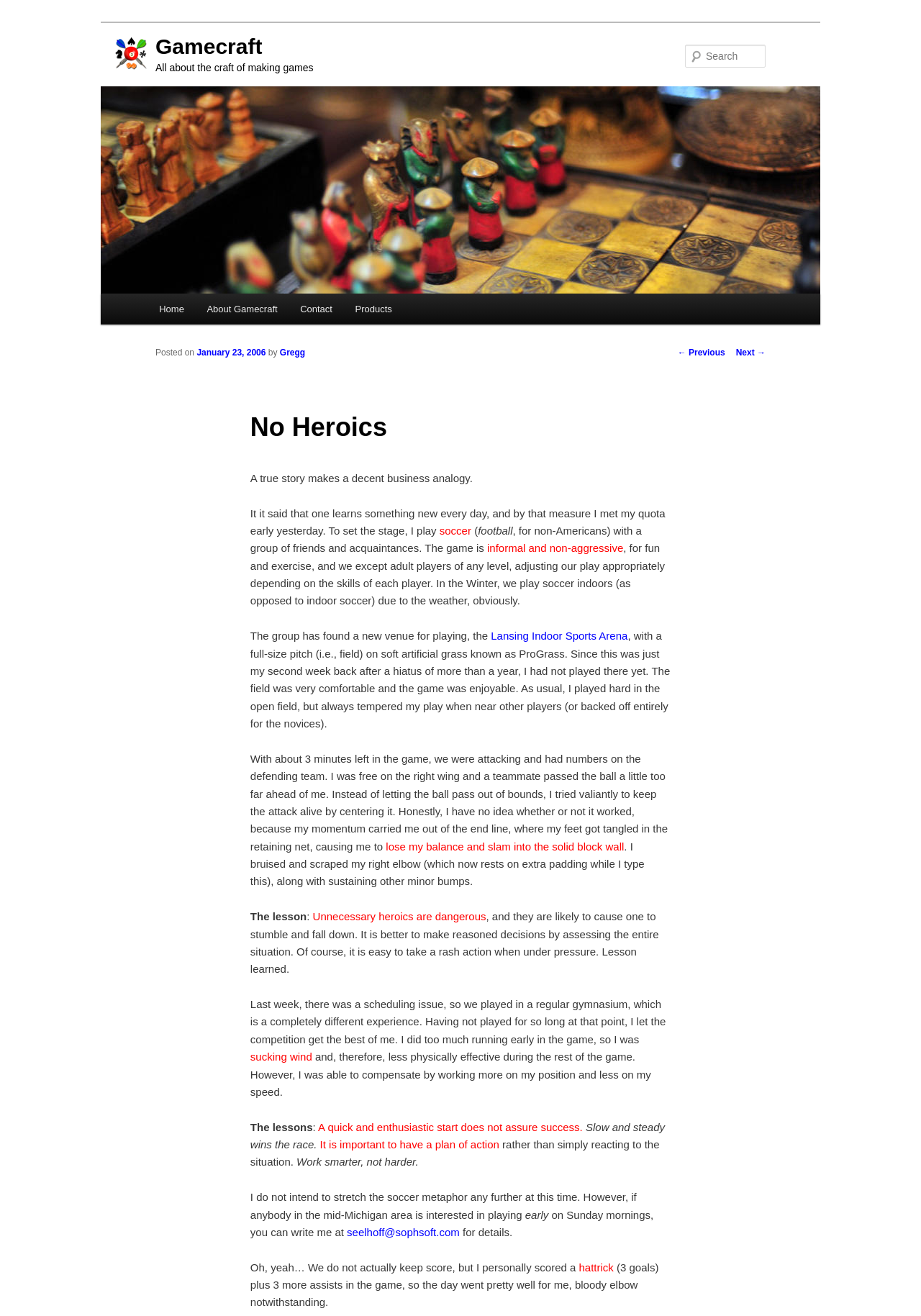Provide a thorough summary of the webpage.

The webpage is about Gamecraft, a digital game development company. At the top, there is a logo image of Digital Gamecraft, followed by a heading that reads "Gamecraft" and a link to the same. Below this, there is a heading that describes the company as "All about the craft of making games". 

On the top right, there is a search bar with a "Search" label and a textbox to input search queries. 

The main content of the webpage is a blog post titled "No Heroics". The post is divided into several paragraphs, with a heading that reads "Posted on January 23, 2006" and attributed to "Gregg". The post is a personal anecdote about the author's experience playing soccer with friends and acquaintances. The author shares a story about how they got injured while trying to keep the ball in play and reflects on the lessons learned from the experience, including the importance of making reasoned decisions and not taking unnecessary risks.

The post also mentions the author's previous experience playing soccer in a regular gymnasium and how they learned to compensate for their lack of physical fitness by working on their position and strategy. The author concludes the post by sharing some general life lessons learned from the experience, such as the importance of having a plan of action and working smarter, not harder.

At the bottom of the post, there is an invitation for readers in the mid-Michigan area to contact the author if they are interested in playing soccer on Sunday mornings. The post ends with a humorous note about the author's personal achievement in the game, scoring a hattrick and three assists.